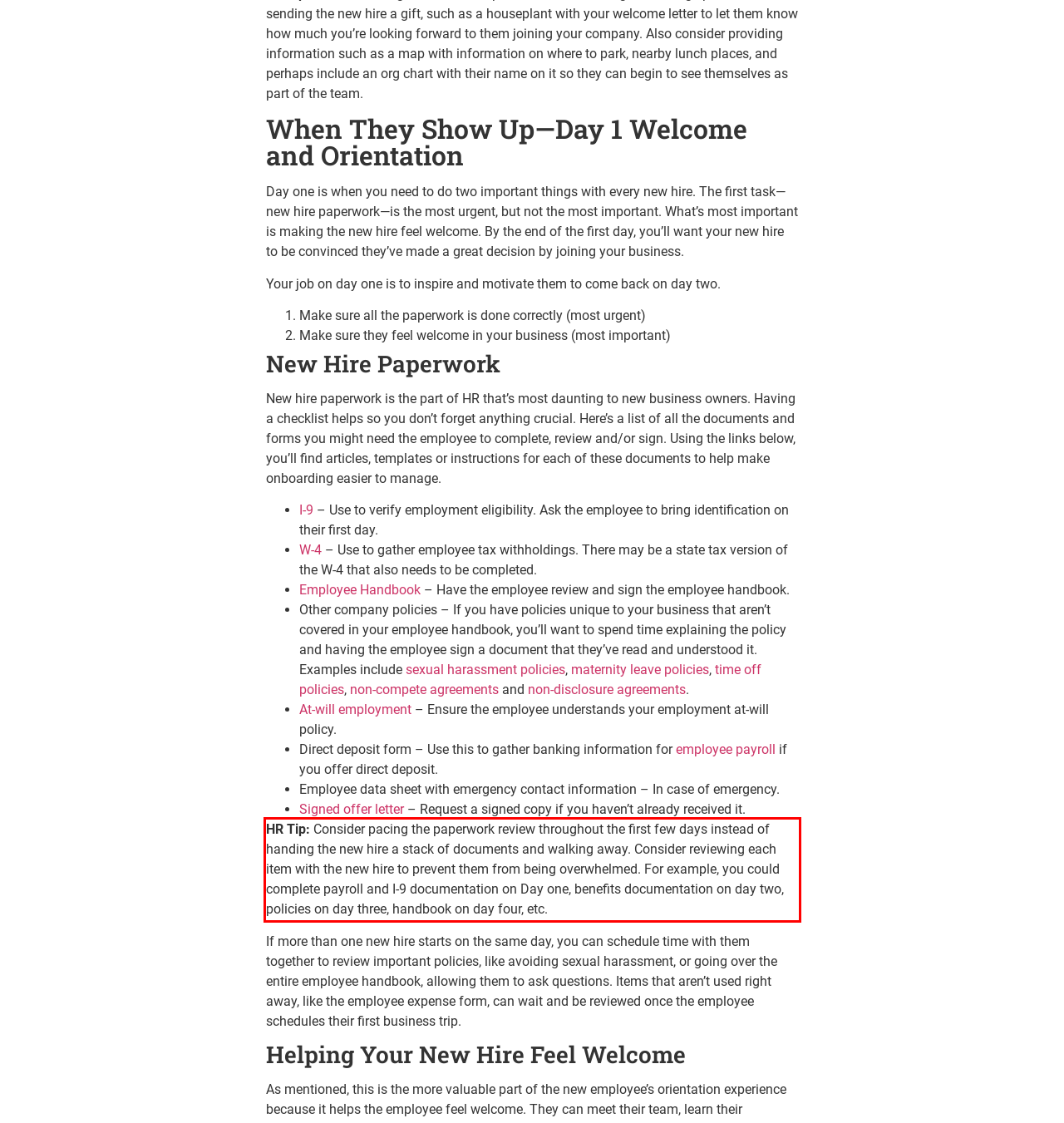Please examine the screenshot of the webpage and read the text present within the red rectangle bounding box.

HR Tip: Consider pacing the paperwork review throughout the first few days instead of handing the new hire a stack of documents and walking away. Consider reviewing each item with the new hire to prevent them from being overwhelmed. For example, you could complete payroll and I-9 documentation on Day one, benefits documentation on day two, policies on day three, handbook on day four, etc.